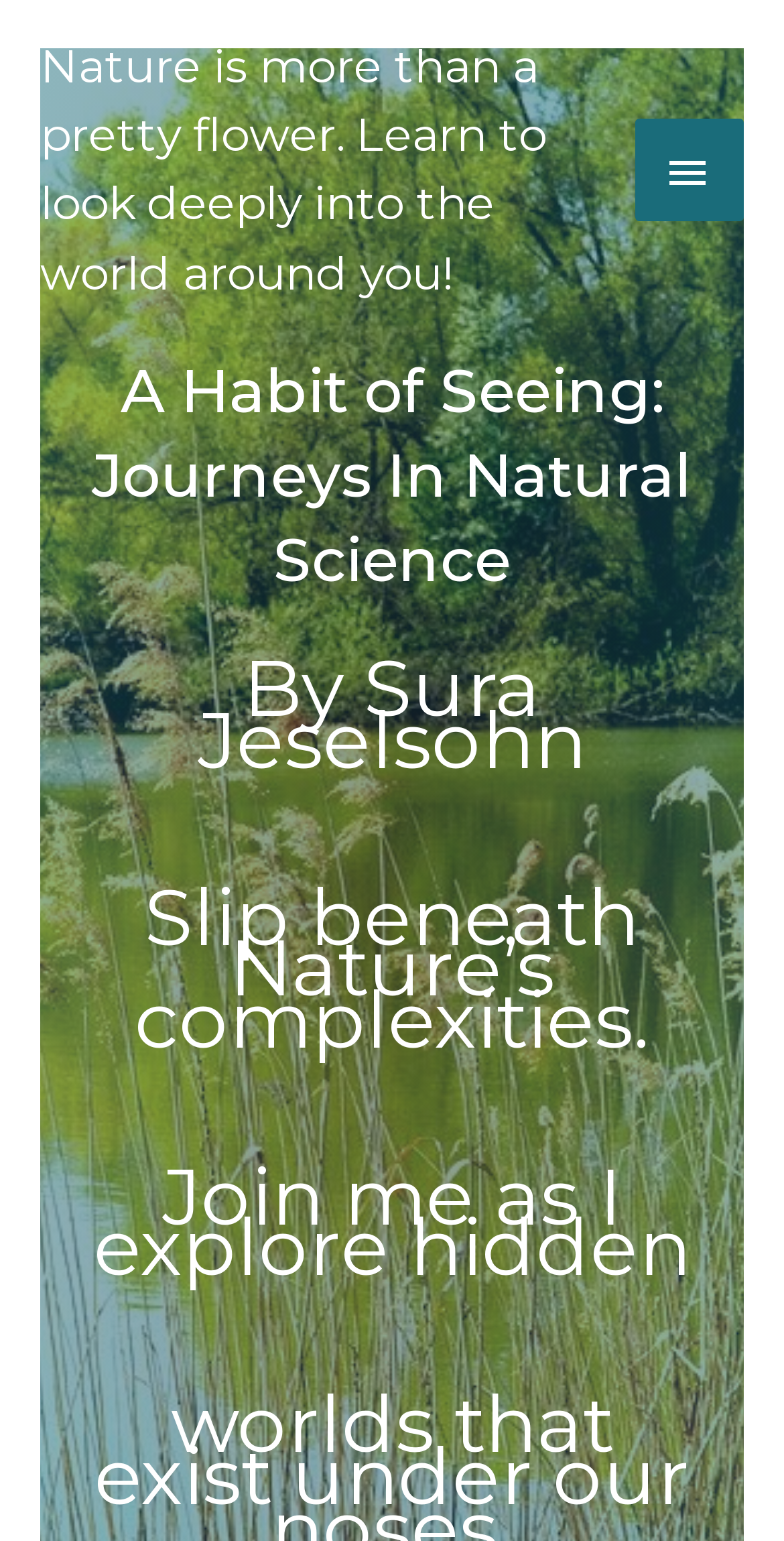Produce an elaborate caption capturing the essence of the webpage.

The webpage is dedicated to author Sura Jeselsohn and her book "A Habit Of Seeing: Journeys In Natural Science". At the top of the page, there is a quote "Nature is more than a pretty flower. Learn to look deeply into the world around you!" which takes up about half of the page's width and is positioned near the top.

On the top right side of the page, there is a main menu button labeled "MAIN MENU" with an arrow icon. When expanded, it reveals a section with a heading "A Habit of Seeing: Journeys In Natural Science" which is positioned below the quote. Below the heading, there is a subheading "By Sura Jeselsohn" followed by a paragraph of text "Slip beneath Nature’s complexities." 

Further down, there is a call-to-action phrase "Join me as I explore hidden" which is split into three parts: "Join", "me", and "as I explore hidden". These elements are positioned near the bottom of the page. Overall, the page has a simple layout with a focus on the author and her book.